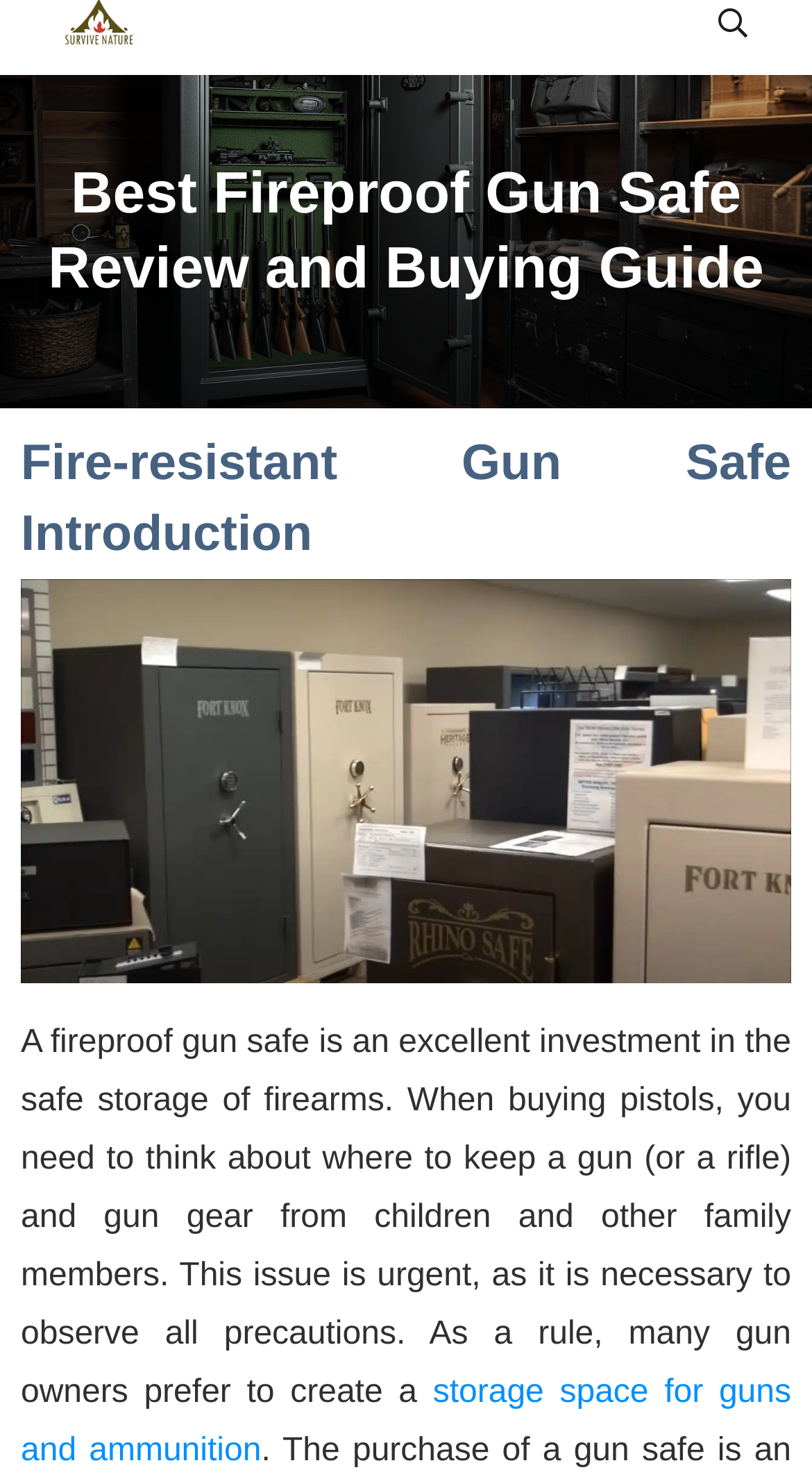What is mentioned as a concern for gun owners?
Using the information from the image, answer the question thoroughly.

The StaticText element mentions that gun owners need to think about keeping guns and gun gear away from children and other family members, indicating that this is a concern for gun owners.